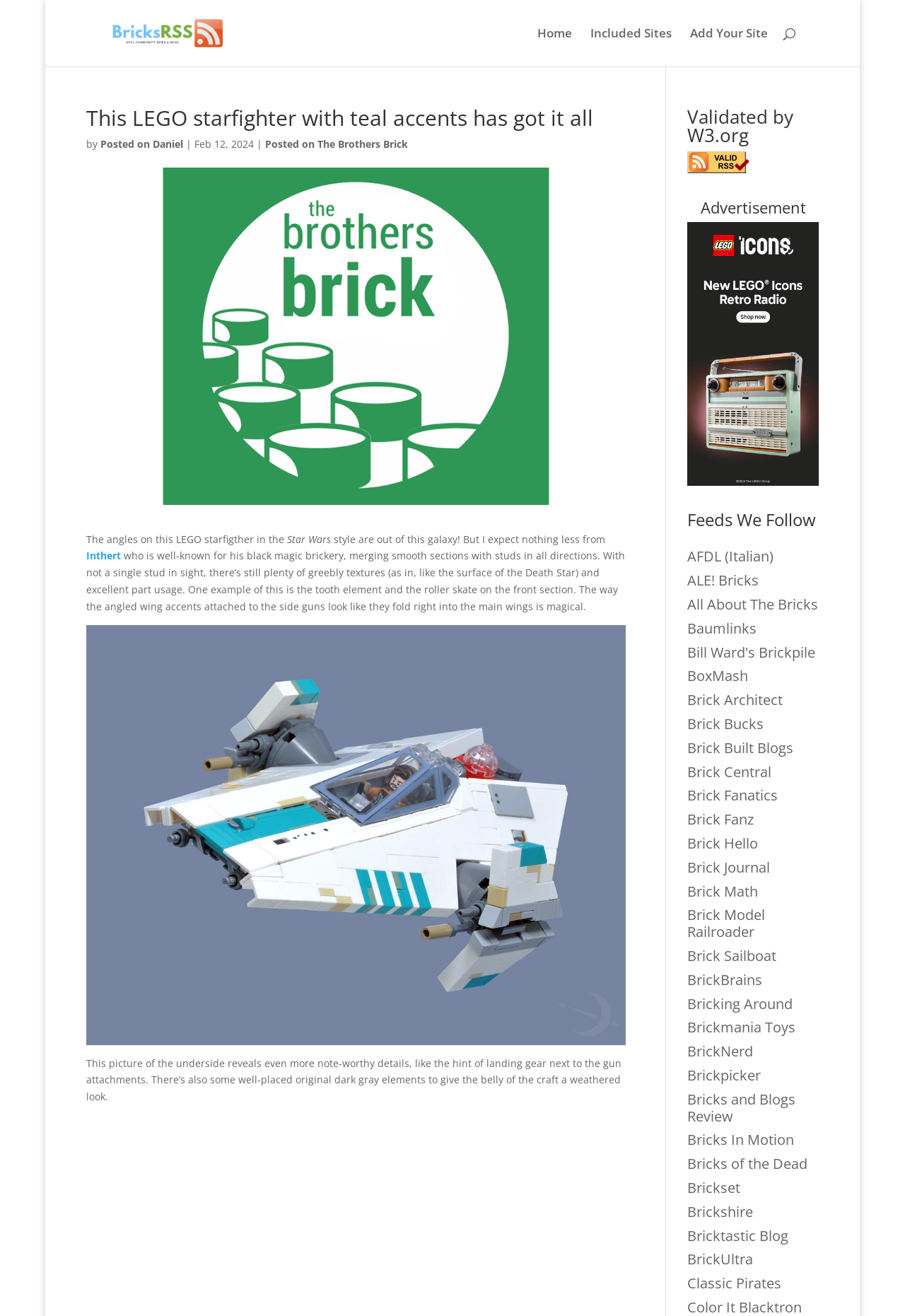Please identify the bounding box coordinates of the clickable element to fulfill the following instruction: "Search for something". The coordinates should be four float numbers between 0 and 1, i.e., [left, top, right, bottom].

[0.072, 0.0, 0.882, 0.001]